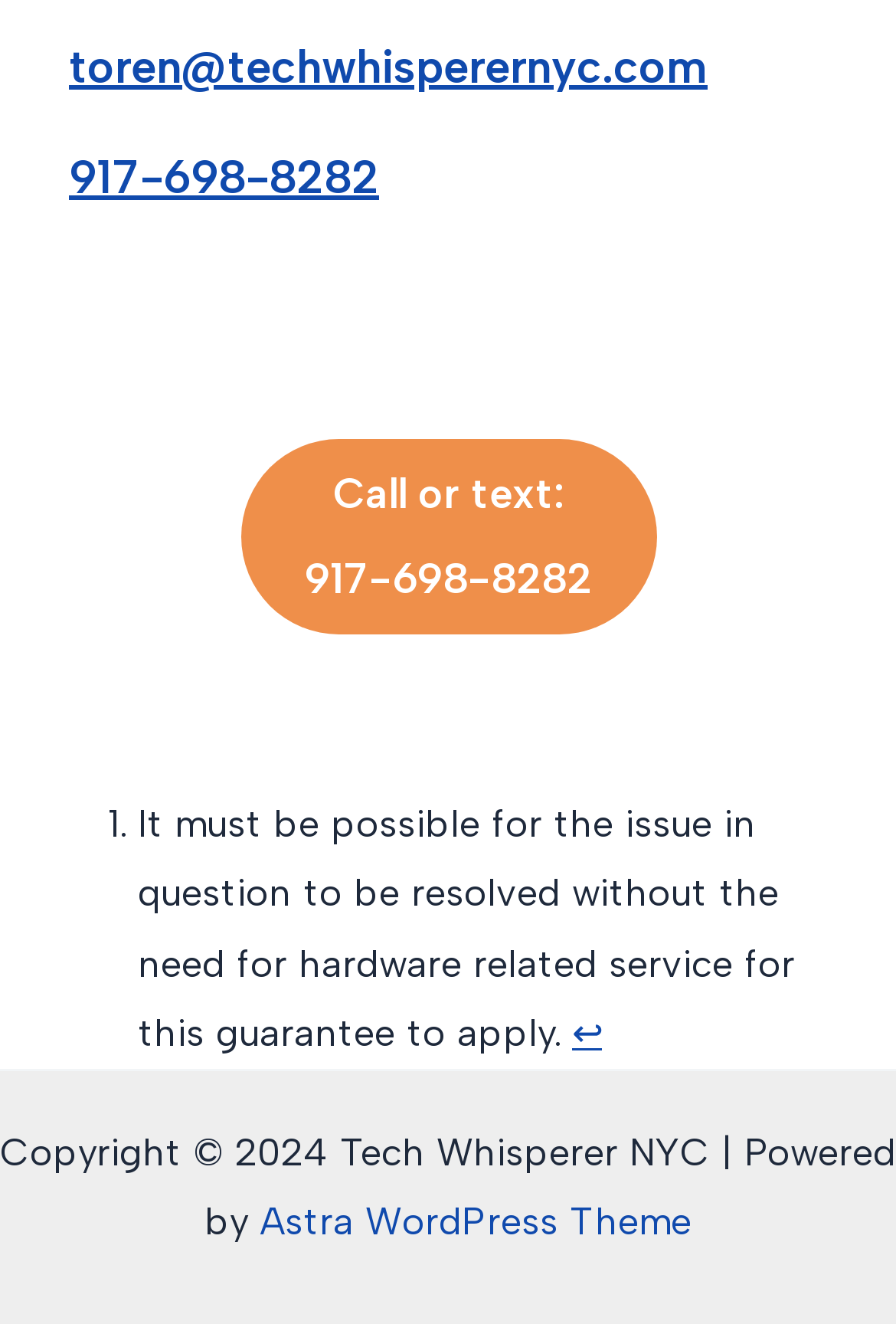Who powers the website?
Please provide a comprehensive answer based on the information in the image.

The information about who powers the website is found in the static text element at the bottom of the page, which mentions 'Powered by Astra WordPress Theme'.